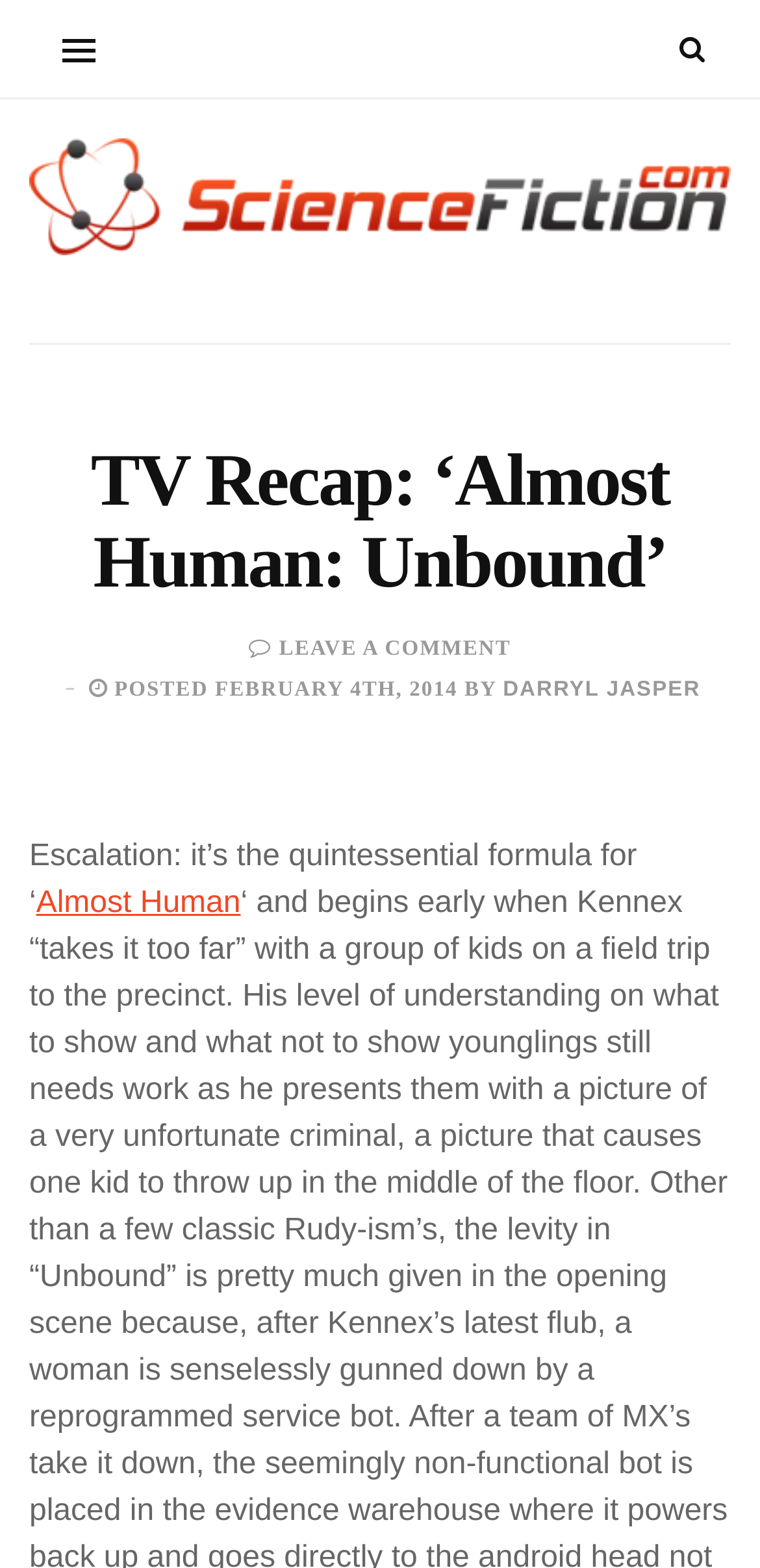Consider the image and give a detailed and elaborate answer to the question: 
Who is the author of the recap?

I found the answer by looking at the text content of the link element with the text 'DARRYL JASPER' which is located near the 'POSTED FEBRUARY 4TH, 2014 BY' text, indicating that DARRYL JASPER is the author of the recap.